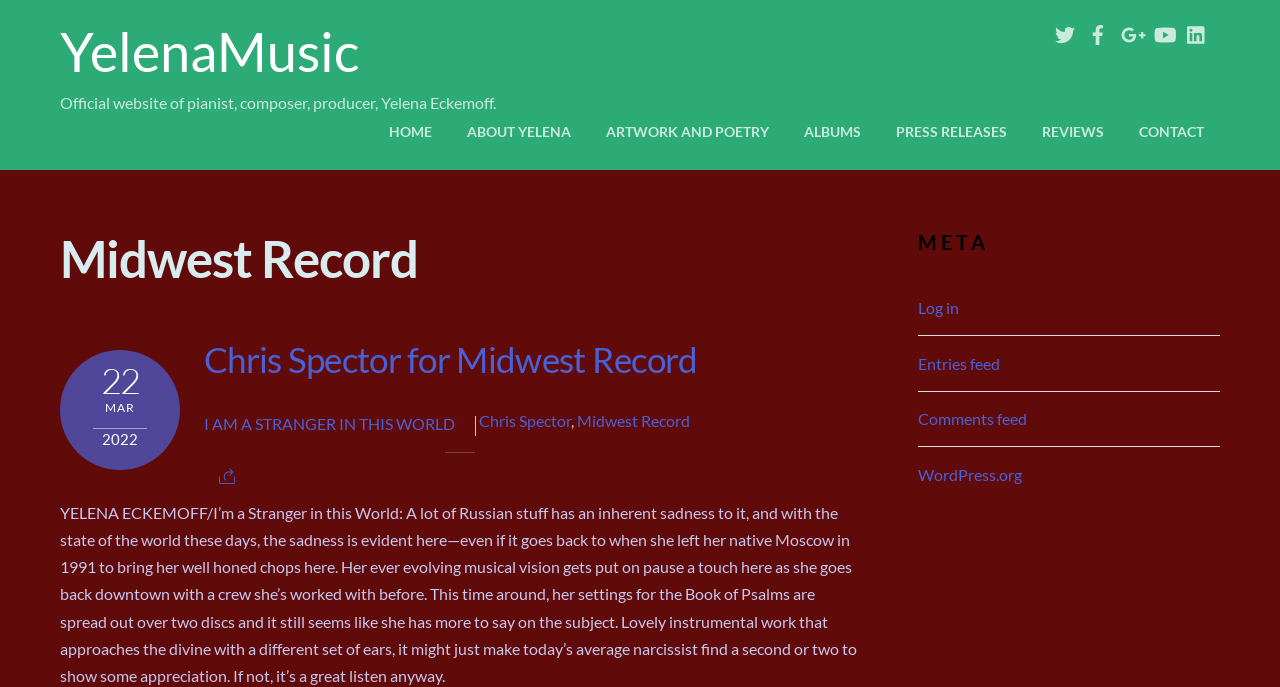How many social media links are present?
Please respond to the question with a detailed and thorough explanation.

The webpage contains links to Twitter, Facebook, Google+, YouTube, and LinkedIn, which are all social media platforms, and therefore, there are 5 social media links present.